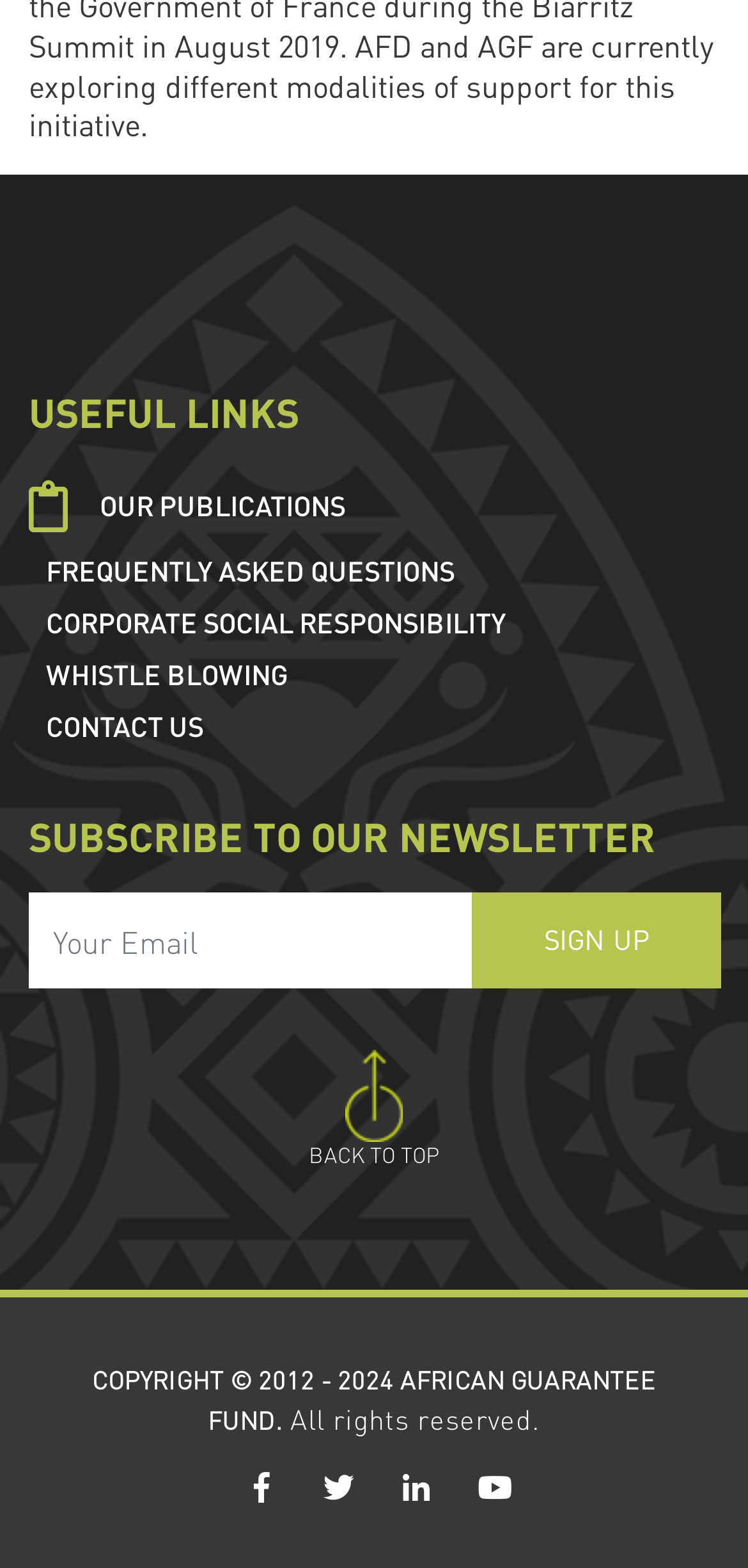How many social media links are at the bottom of the page? Look at the image and give a one-word or short phrase answer.

4